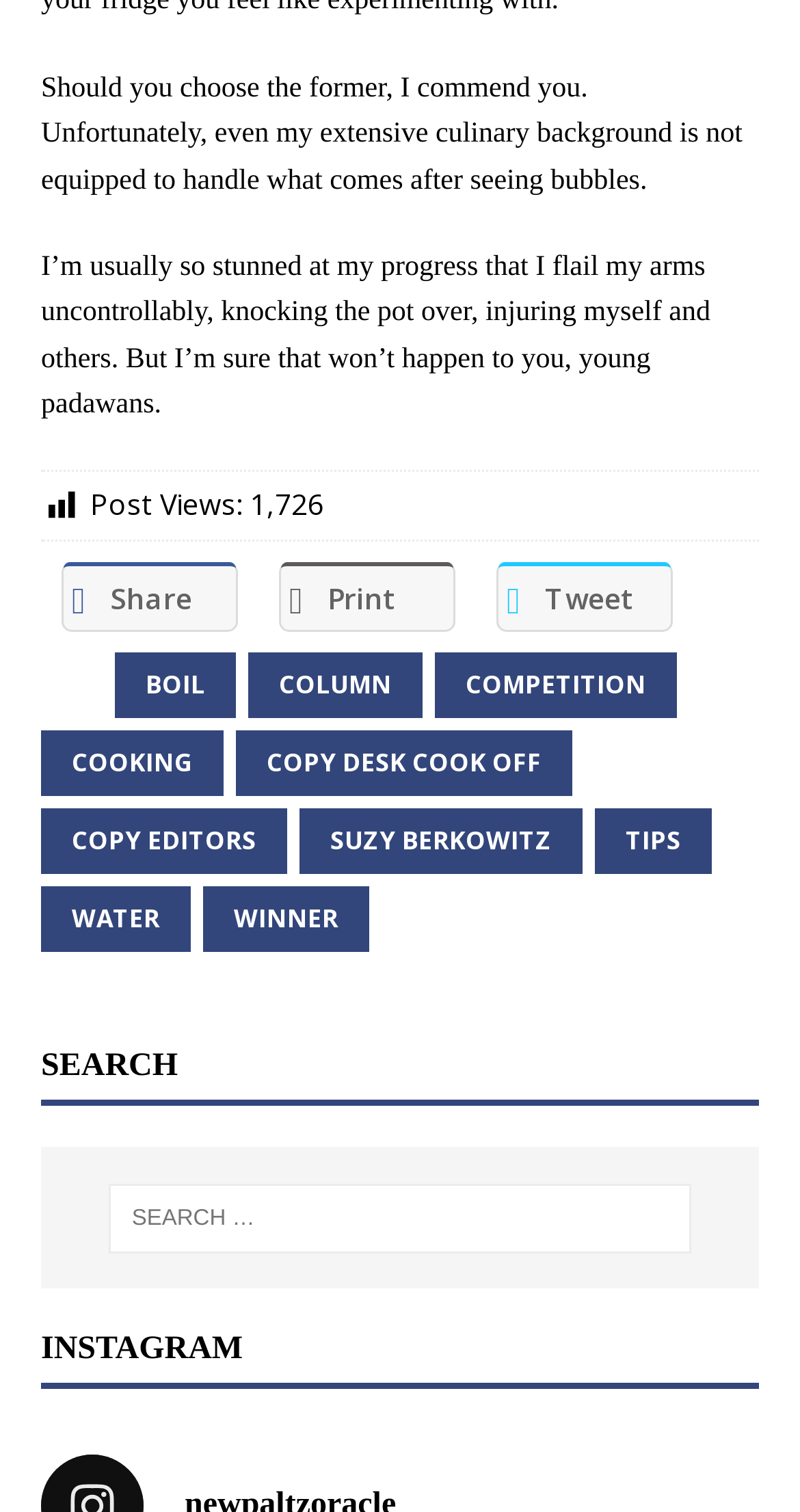Pinpoint the bounding box coordinates of the element that must be clicked to accomplish the following instruction: "Follow the link to COOKING". The coordinates should be in the format of four float numbers between 0 and 1, i.e., [left, top, right, bottom].

[0.051, 0.484, 0.279, 0.527]